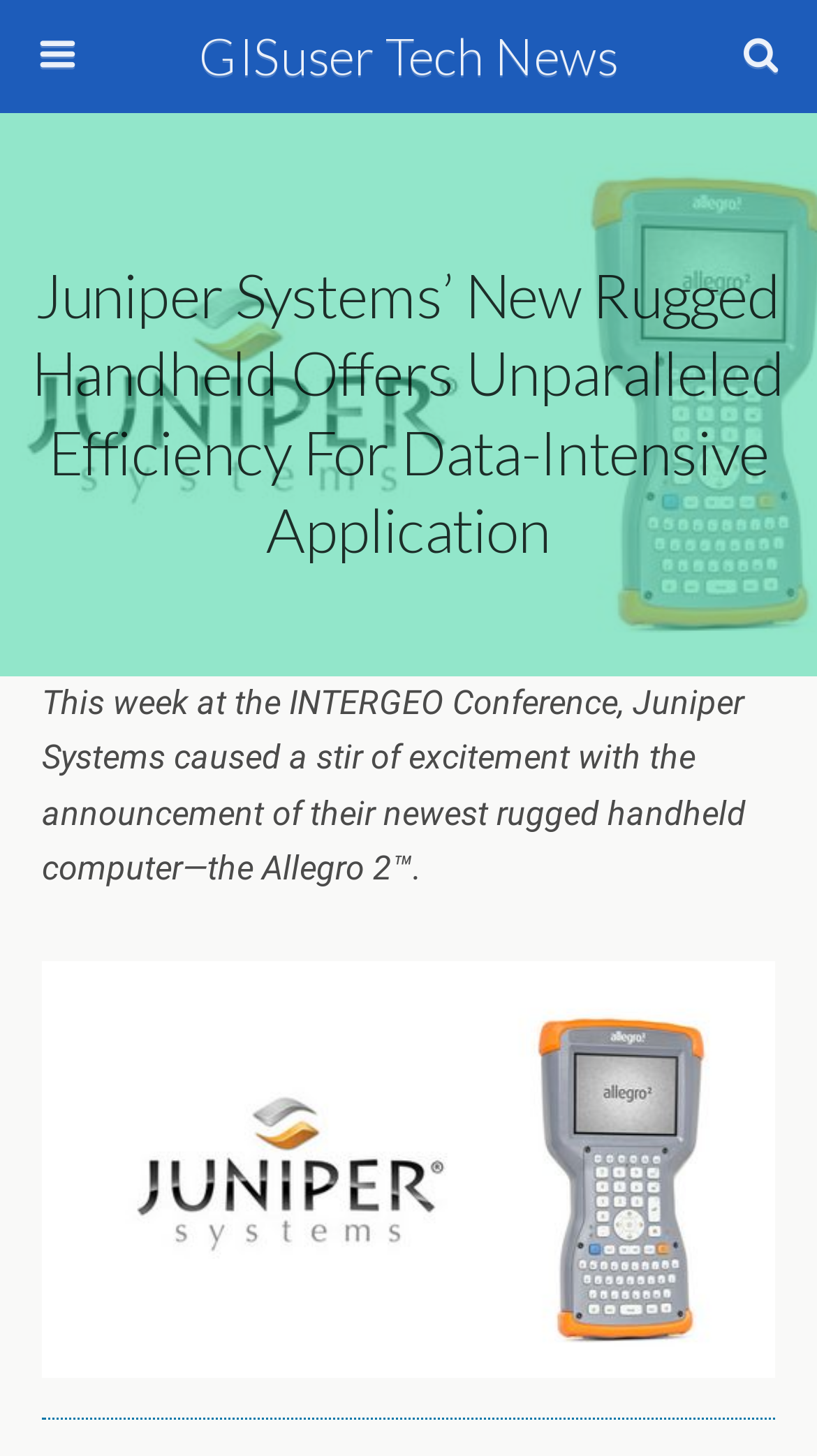Identify the bounding box coordinates for the UI element described as: "alt="allegro2"". The coordinates should be provided as four floats between 0 and 1: [left, top, right, bottom].

[0.051, 0.947, 0.949, 0.976]